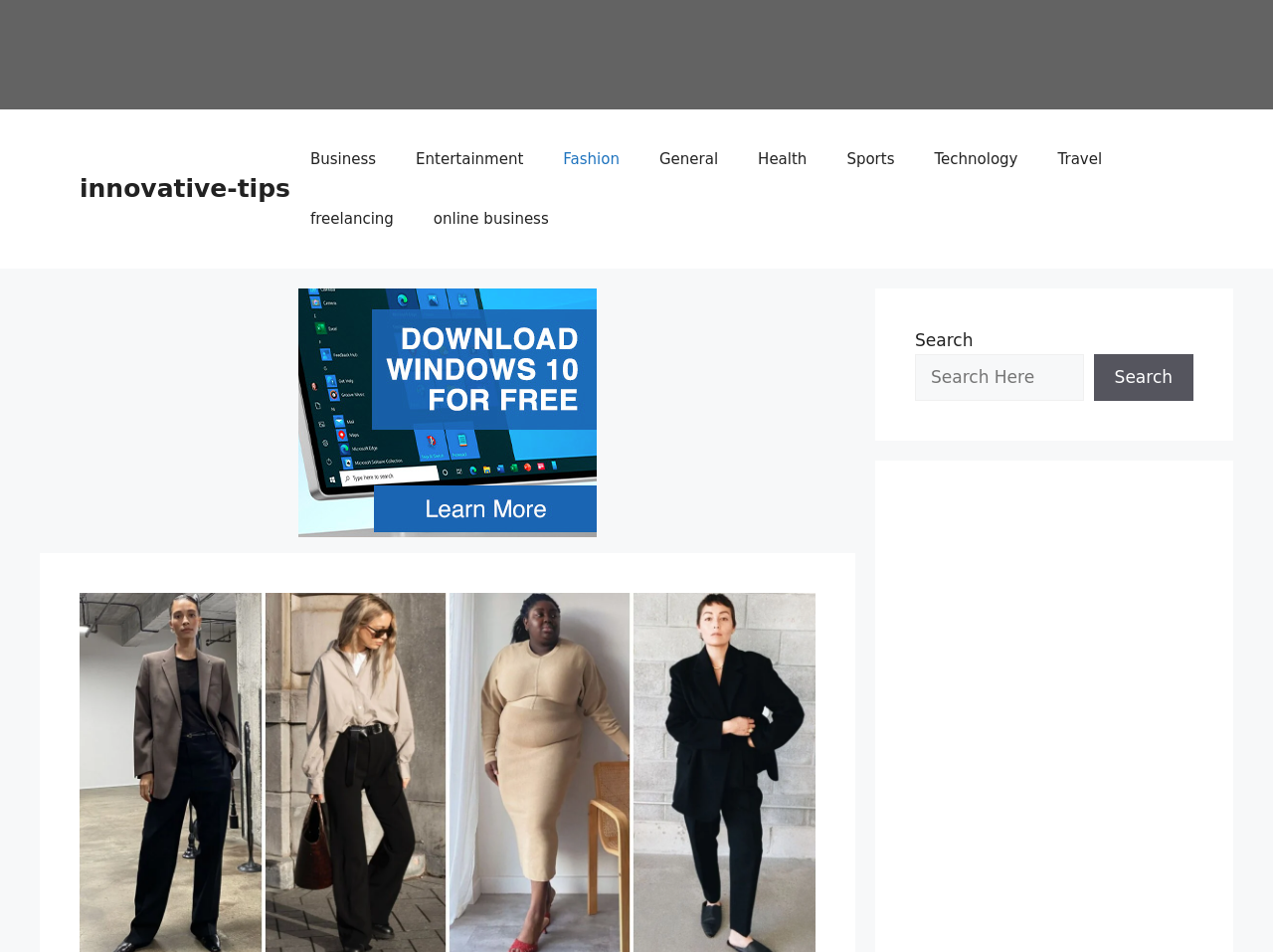Respond with a single word or phrase:
How many links are available in the primary navigation?

11 links